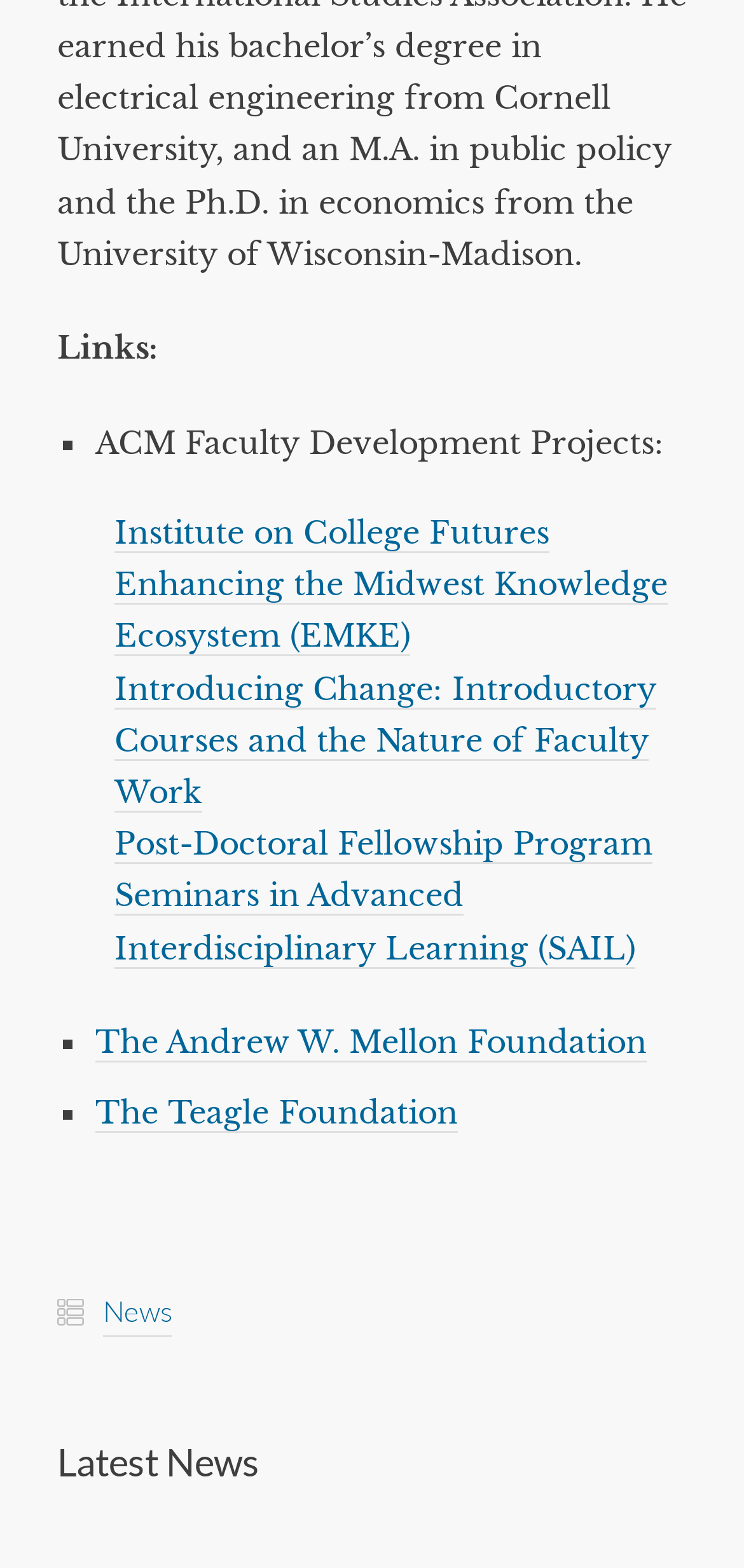Please identify the bounding box coordinates of the region to click in order to complete the task: "Visit the Hotline Webring". The coordinates must be four float numbers between 0 and 1, specified as [left, top, right, bottom].

None